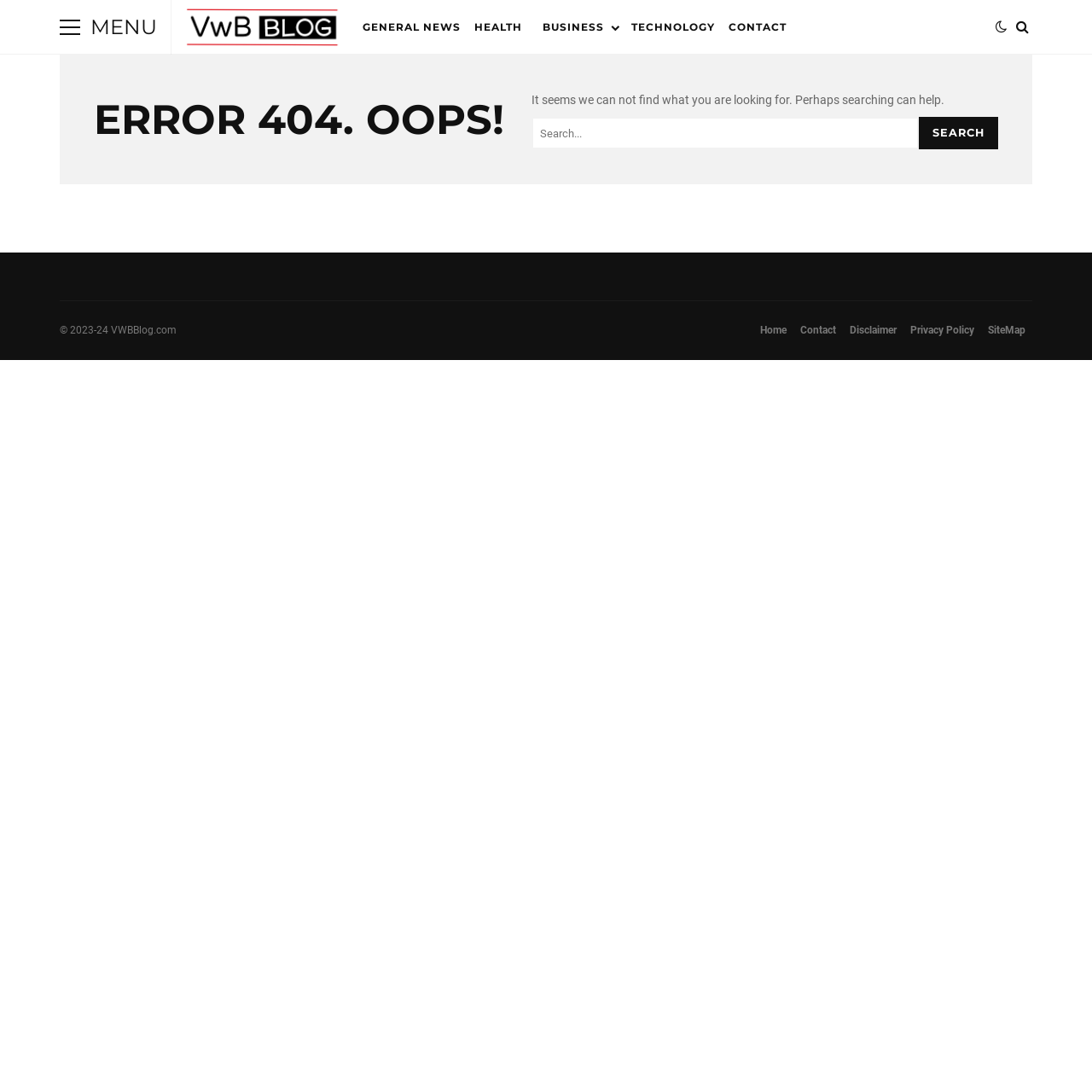How many main categories are listed at the top of the page?
Deliver a detailed and extensive answer to the question.

The main categories are listed as links at the top of the page, and they are 'GENERAL NEWS', 'HEALTH', 'BUSINESS', 'TECHNOLOGY', and 'CONTACT'. There are 5 categories in total.